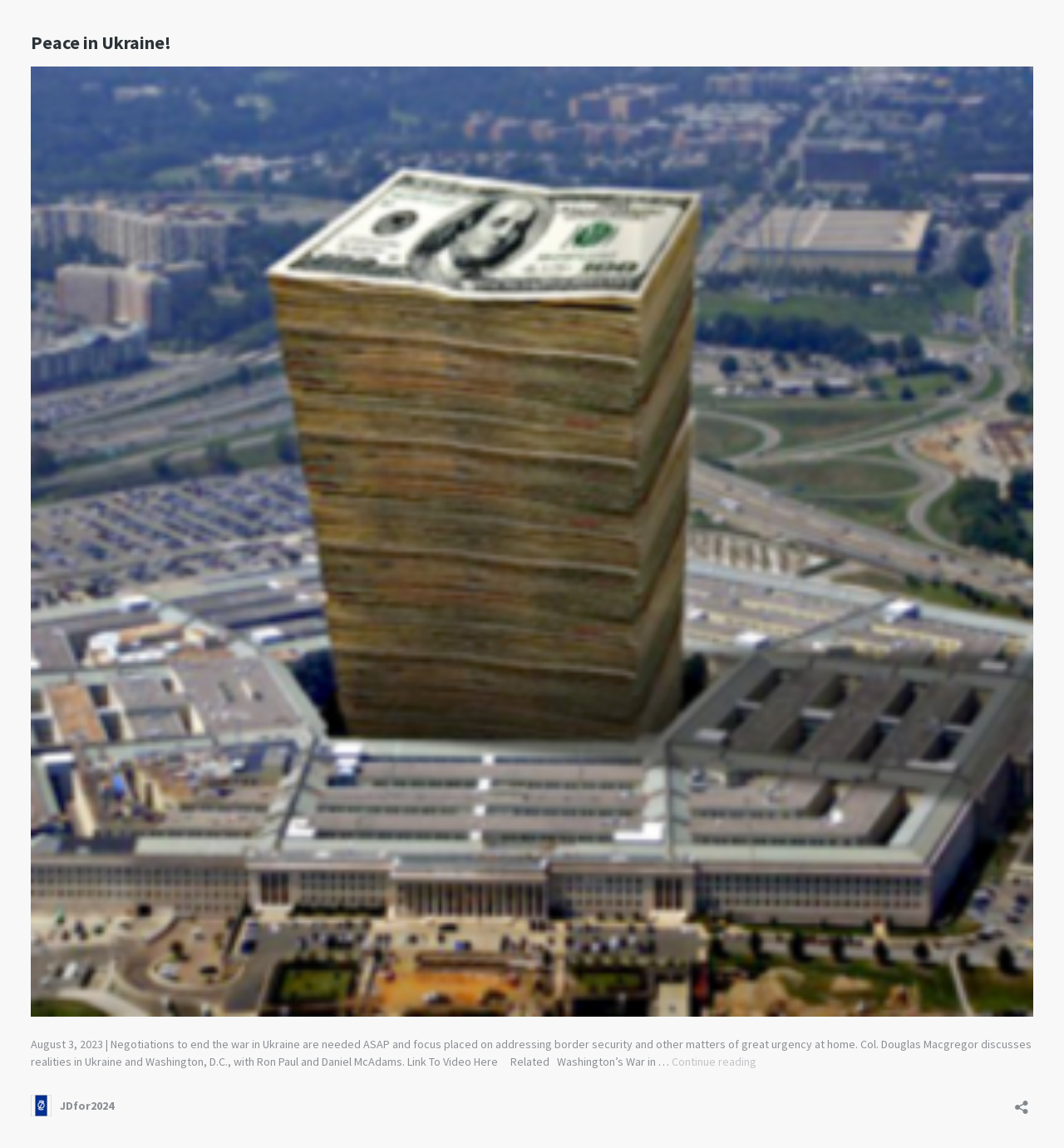Answer the question with a brief word or phrase:
What is the format of the related content?

Video